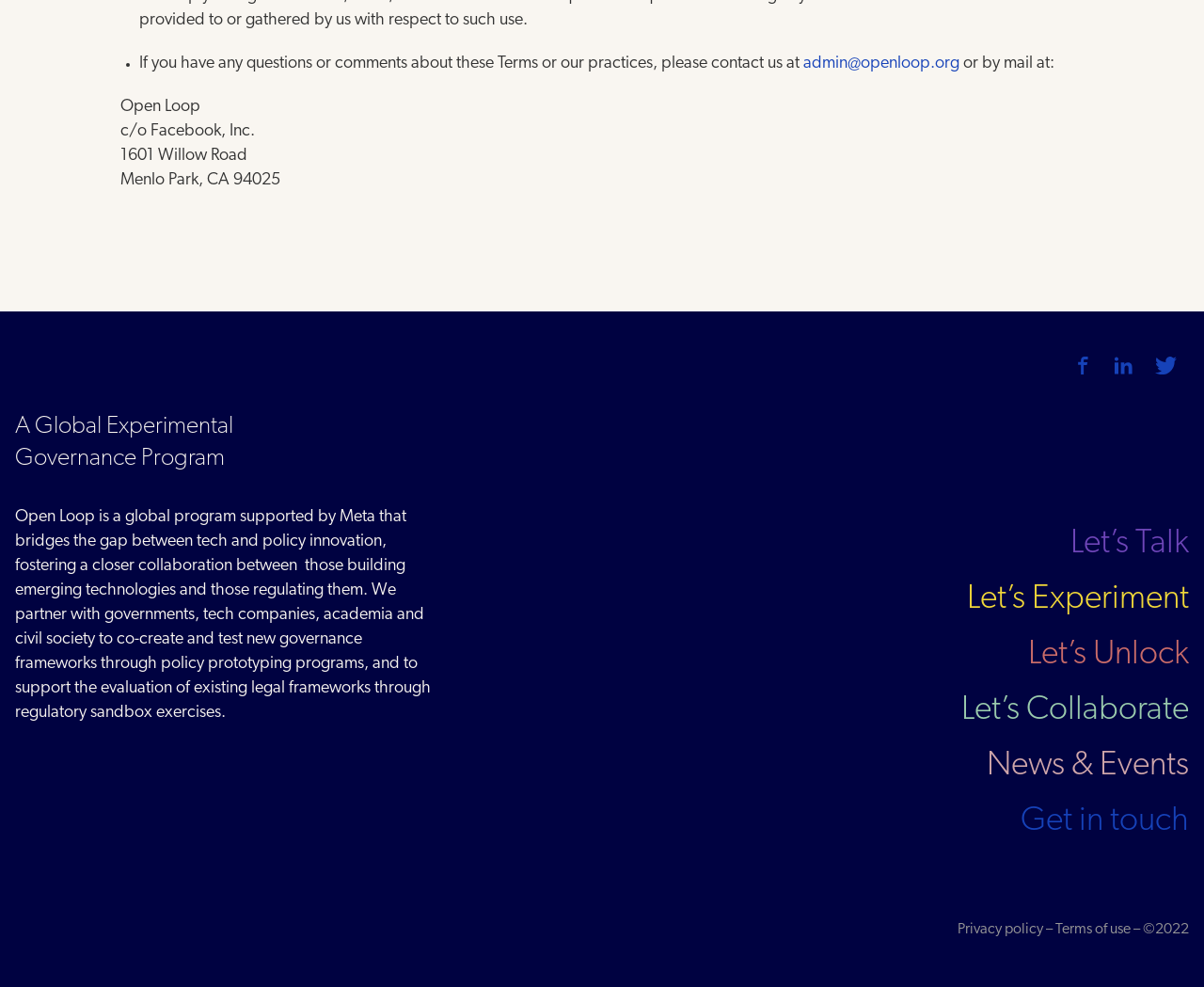What is the purpose of Open Loop?
Utilize the information in the image to give a detailed answer to the question.

The purpose of Open Loop can be found in the text 'Open Loop is a global program...bridging the gap between tech and policy innovation...' which is located in the middle of the webpage, describing the program's goal.